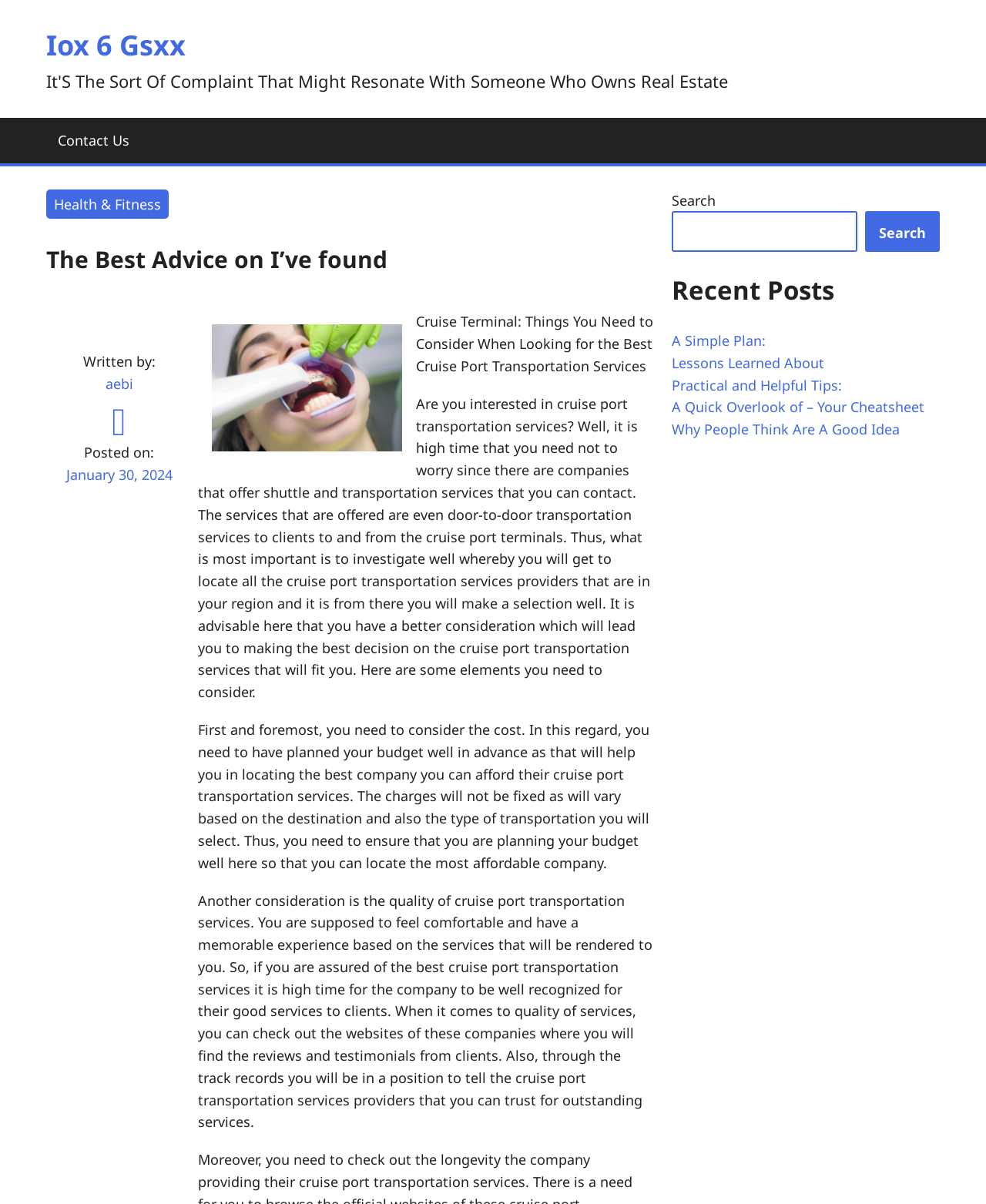Please examine the image and provide a detailed answer to the question: What type of services are discussed in the article?

The article discusses the importance of considering factors when looking for cruise port transportation services. It mentions that these services include door-to-door transportation services to and from the cruise port terminals, indicating that the type of services discussed are shuttle and transportation services.